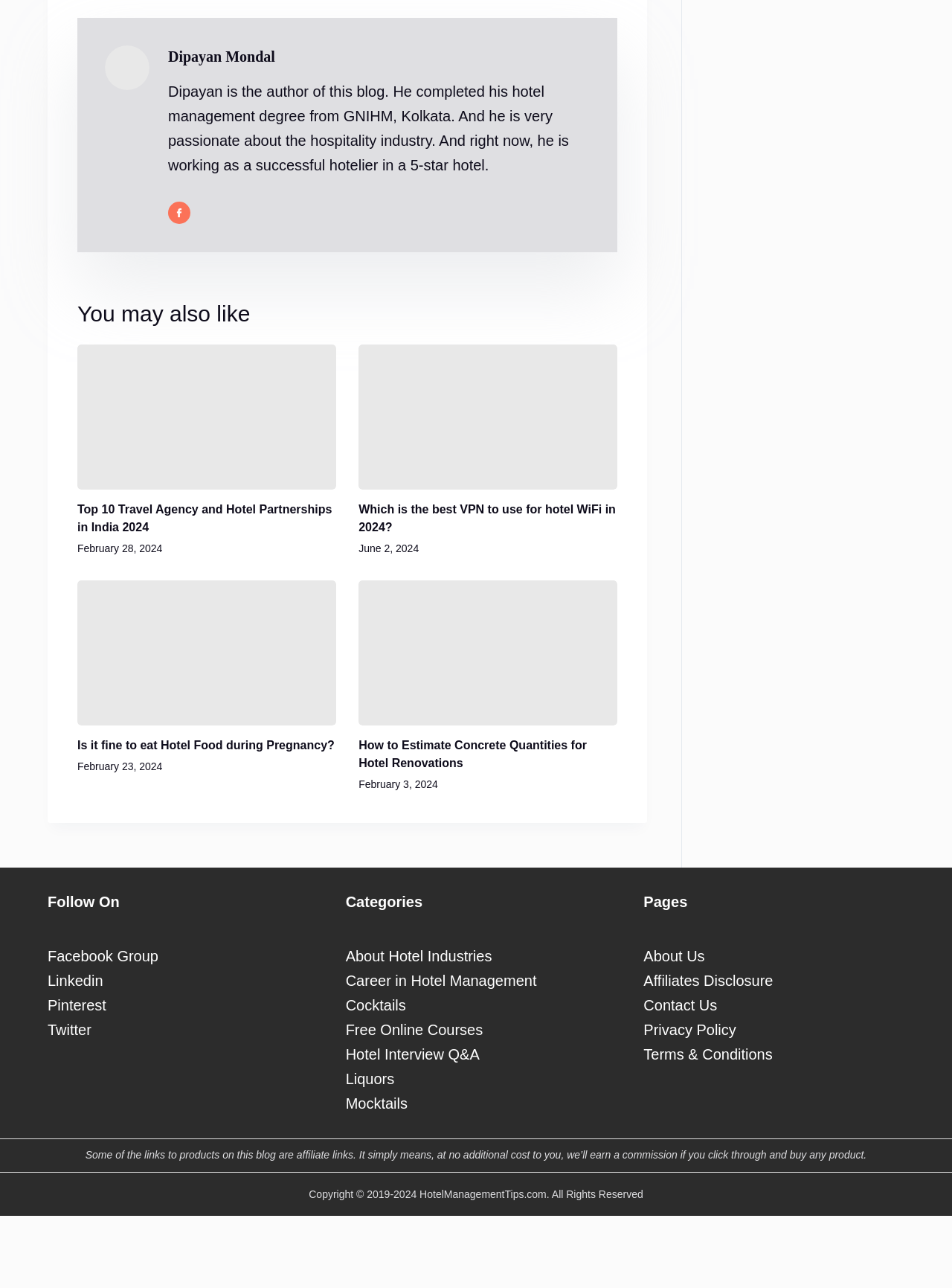Use a single word or phrase to answer the following:
What is the name of the website?

HotelManagementTips.com